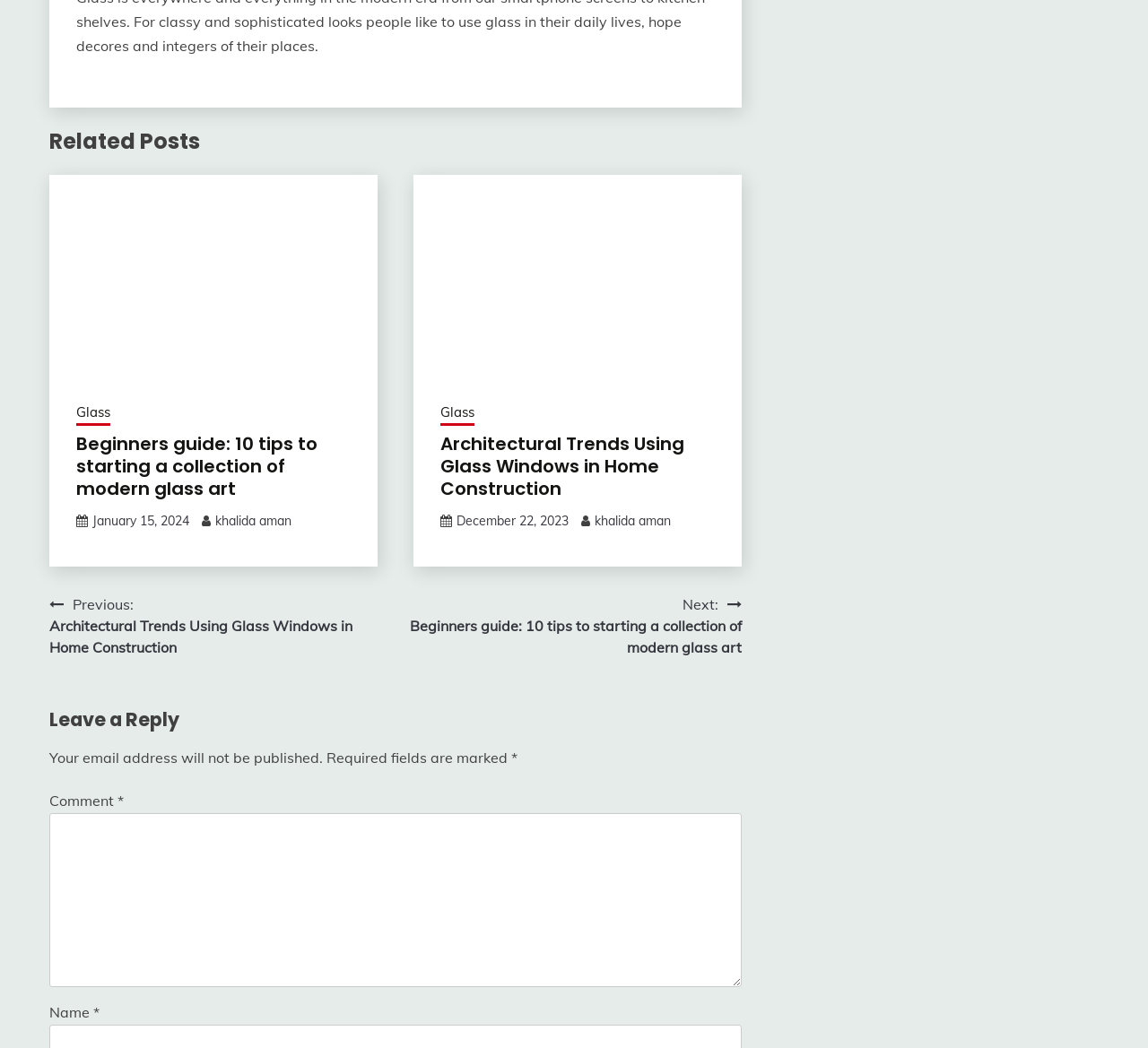Based on the element description: "iStock Photo", identify the bounding box coordinates for this UI element. The coordinates must be four float numbers between 0 and 1, listed as [left, top, right, bottom].

None